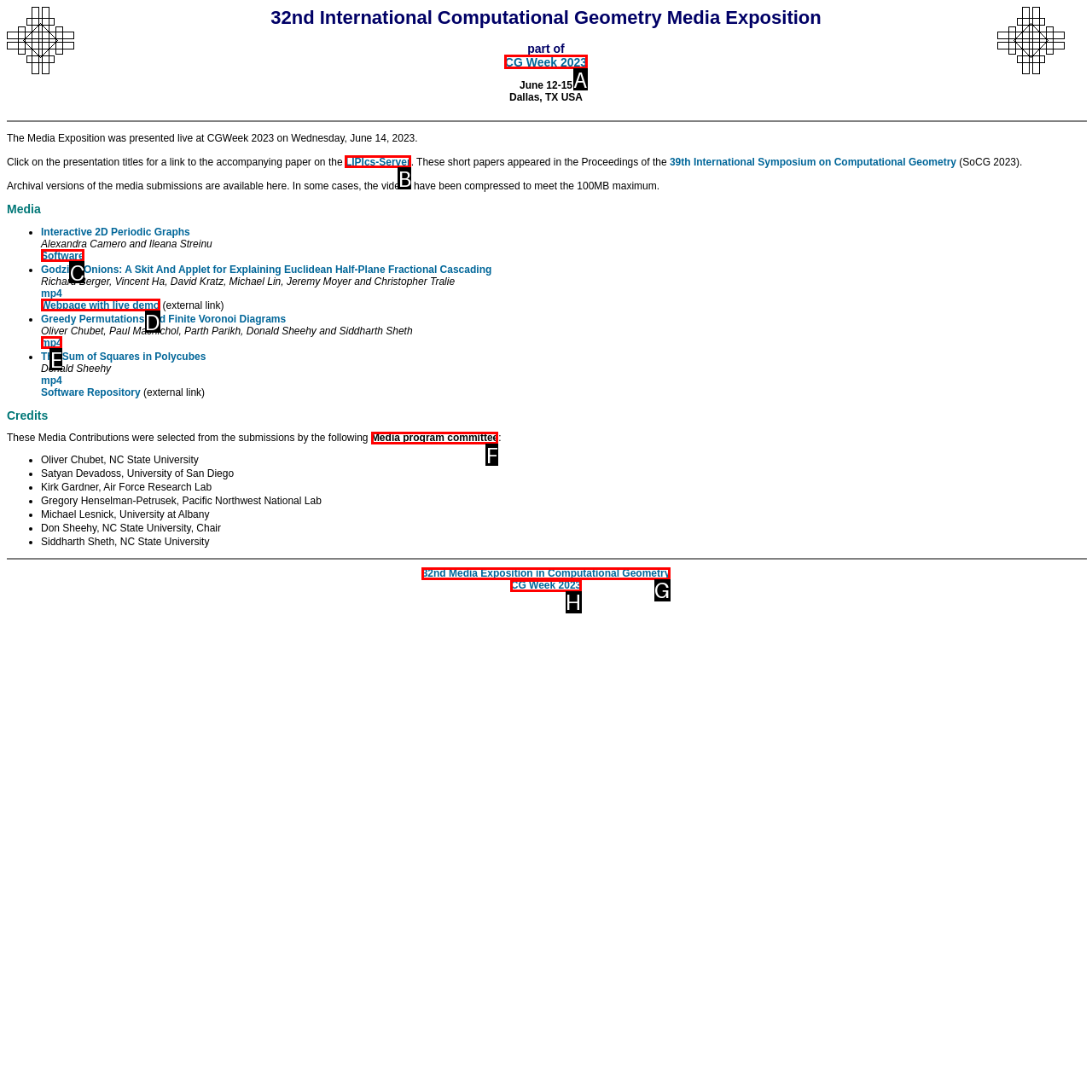Tell me the letter of the correct UI element to click for this instruction: Go to the next page. Answer with the letter only.

None